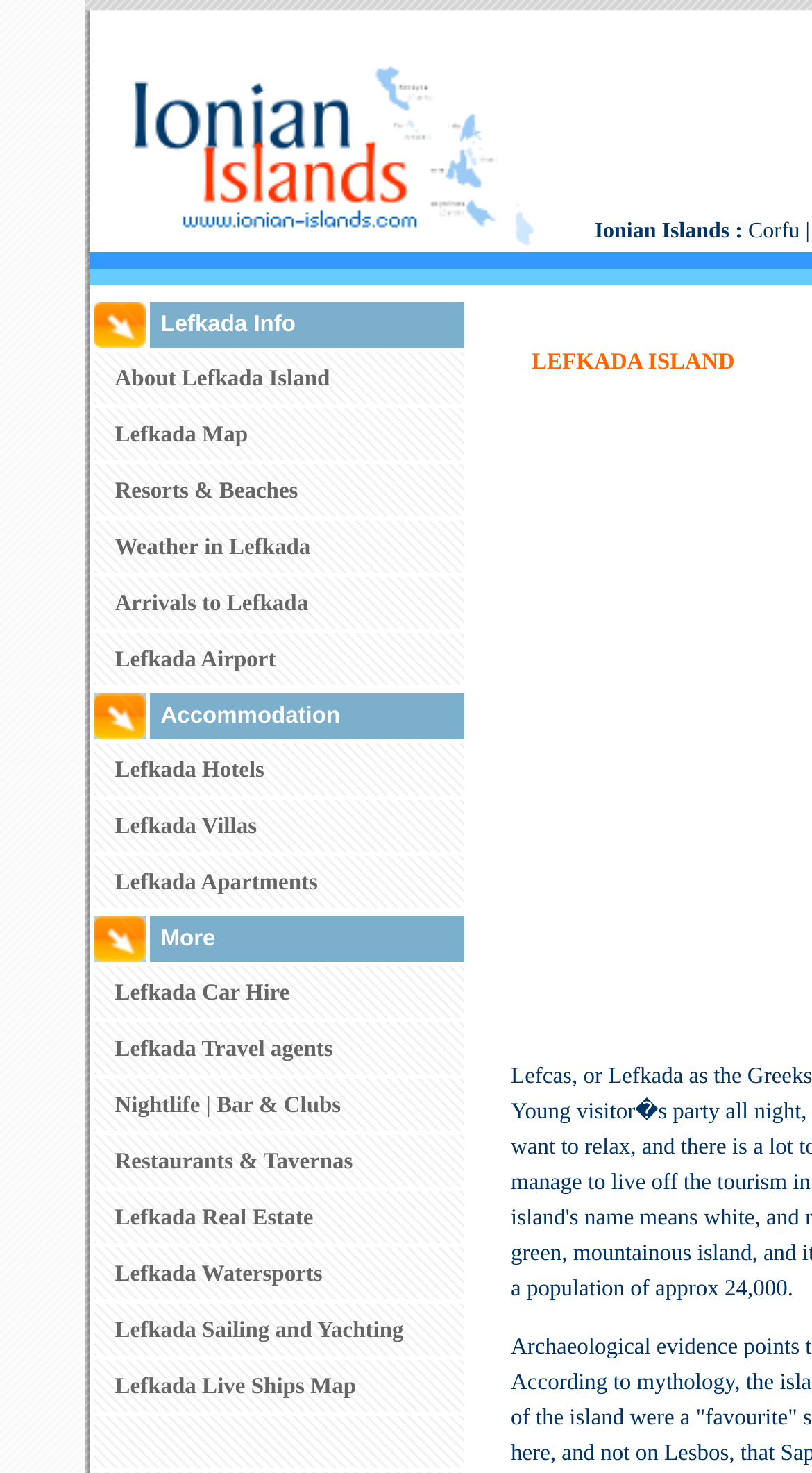Using the webpage screenshot, find the UI element described by Lefkada Car Hire. Provide the bounding box coordinates in the format (top-left x, top-left y, bottom-right x, bottom-right y), ensuring all values are floating point numbers between 0 and 1.

[0.141, 0.665, 0.357, 0.682]